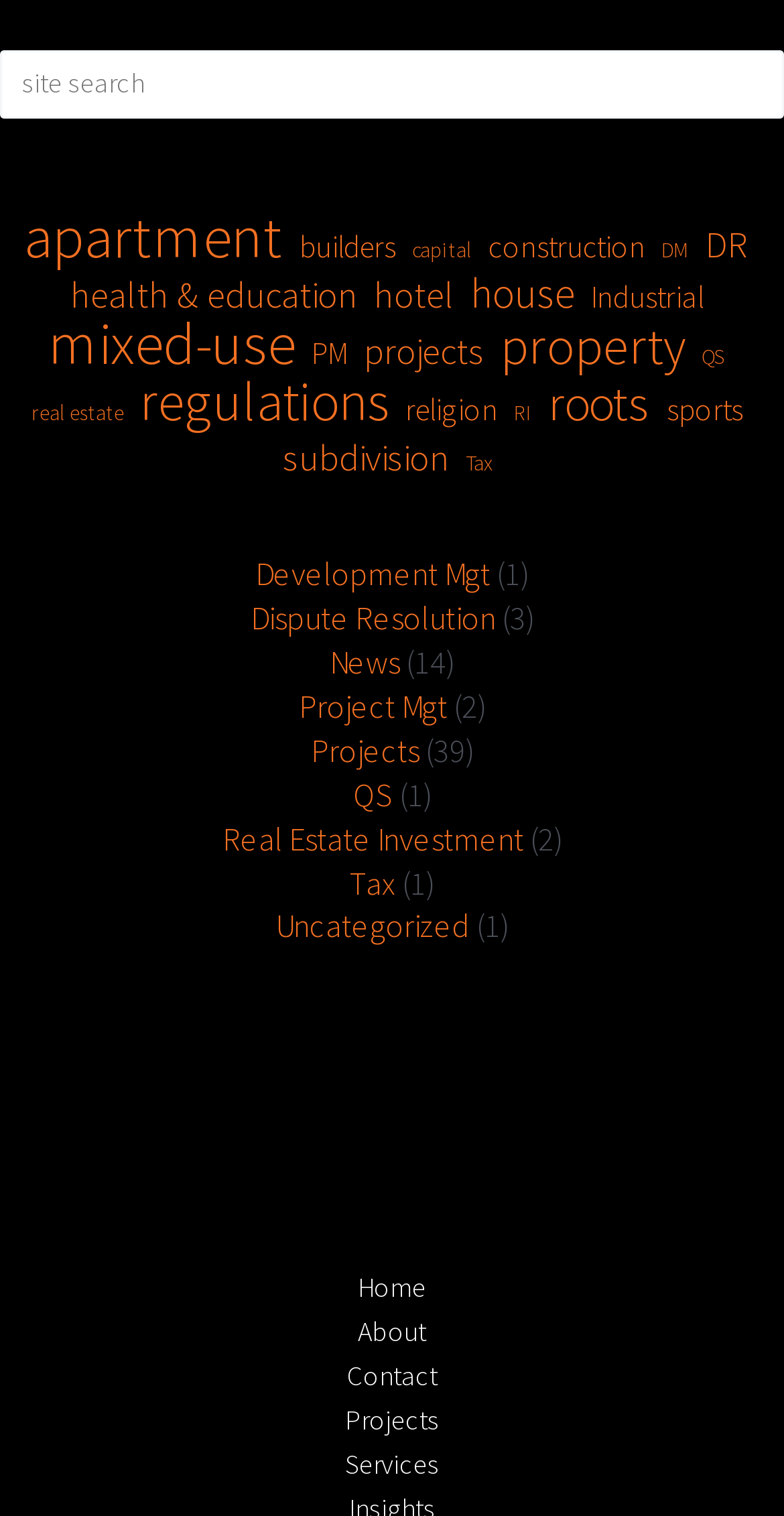Can you identify the bounding box coordinates of the clickable region needed to carry out this instruction: 'visit home page'? The coordinates should be four float numbers within the range of 0 to 1, stated as [left, top, right, bottom].

[0.405, 0.836, 0.595, 0.865]